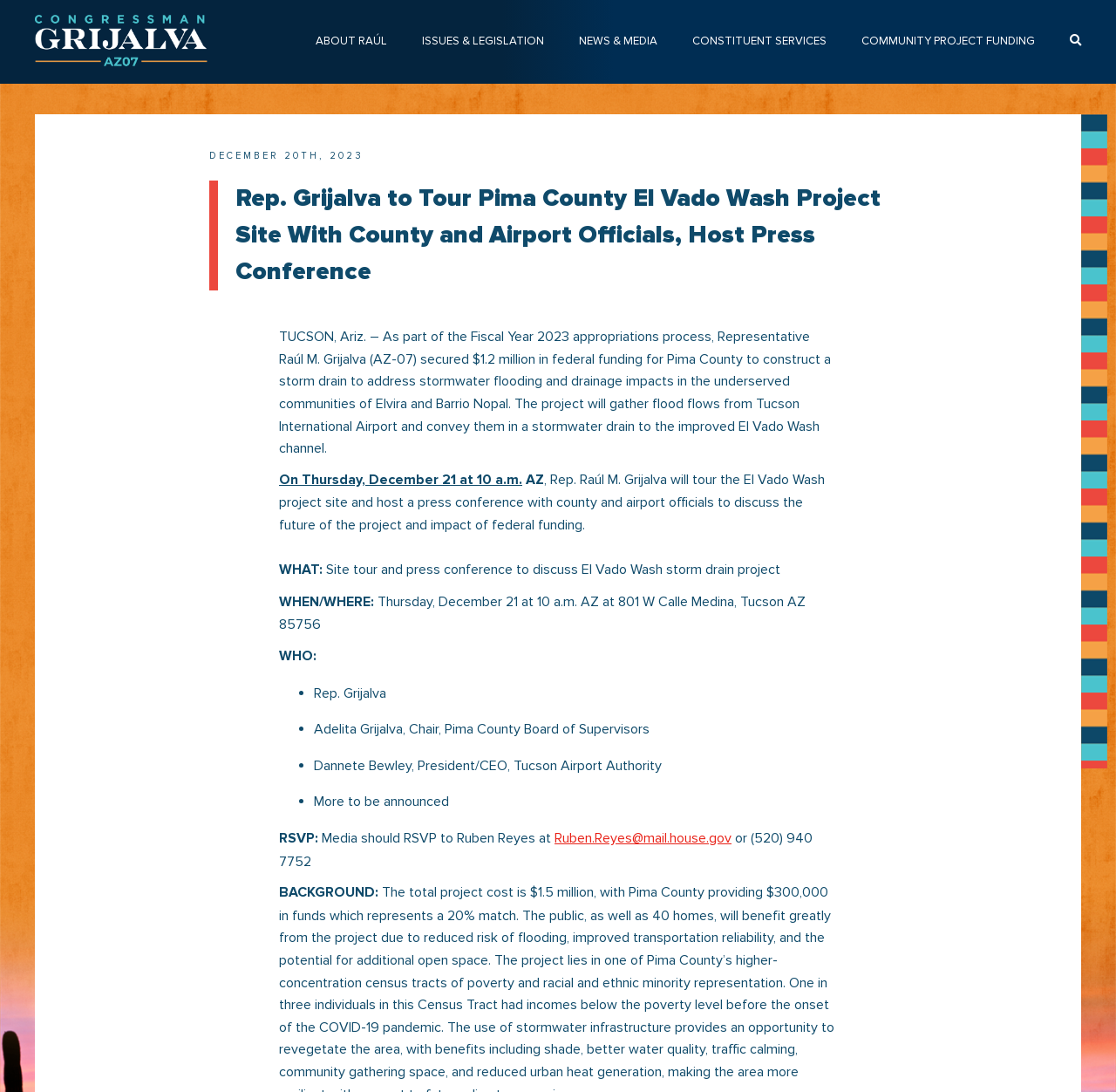Identify the main heading of the webpage and provide its text content.

Rep. Grijalva to Tour Pima County El Vado Wash Project Site With County and Airport Officials, Host Press Conference 